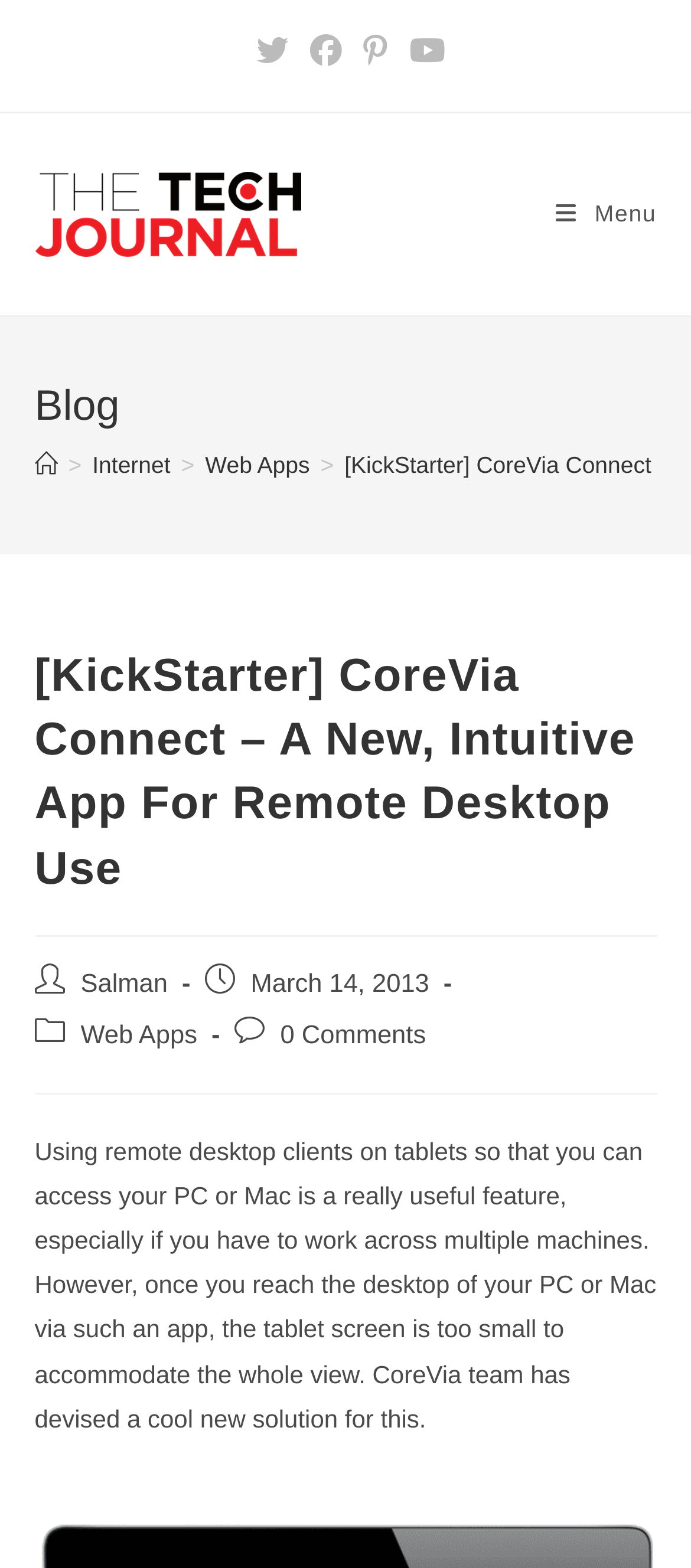Generate a detailed explanation of the webpage's features and information.

The webpage is about a blog post titled "[KickStarter] CoreVia Connect - A New, Intuitive App For Remote Desktop Use" on "The Tech Journal" website. At the top, there are social links to Facebook, Pinterest, Youtube, and X, aligned horizontally across the page. Below the social links, there is a layout table with a link to "The Tech Journal" accompanied by an image of the website's logo.

On the right side of the page, there is a "Mobile Menu" link. The main content of the page is divided into sections. The first section has a header with a "Blog" heading and a navigation menu with breadcrumbs, showing the path "Home > Internet > Web Apps". 

Below the breadcrumbs, there is a main heading with the title of the blog post. The post is written by "Salman" and was published on "March 14, 2013". It belongs to the category "Web Apps" and has "0 Comments". The main content of the post starts with a paragraph discussing the usefulness of remote desktop clients on tablets and the challenges of accommodating the whole view on a small tablet screen.